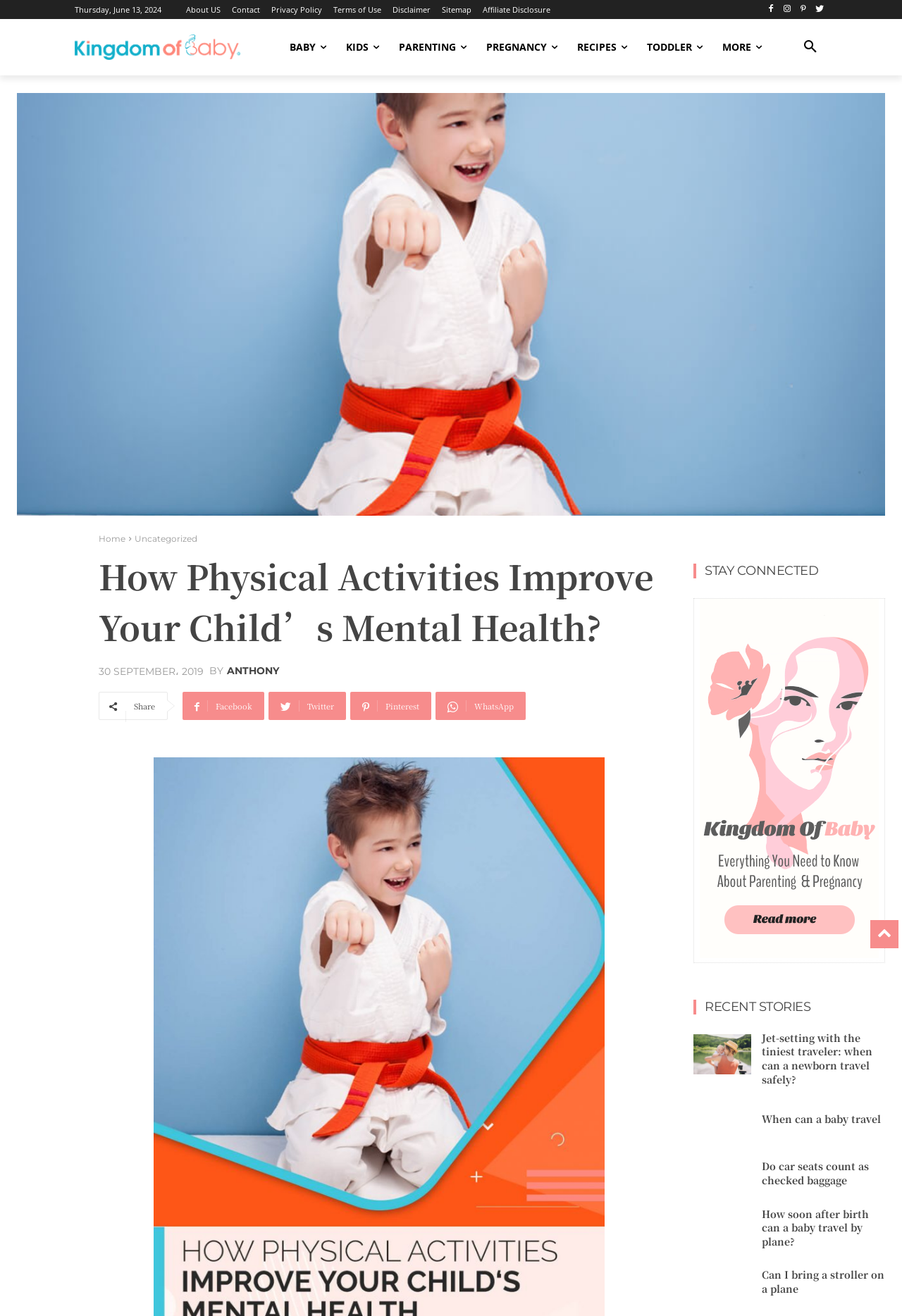Identify the bounding box coordinates of the section that should be clicked to achieve the task described: "View the 'Jet-setting with the tiniest traveler: when can a newborn travel safely?' story".

[0.769, 0.786, 0.832, 0.816]